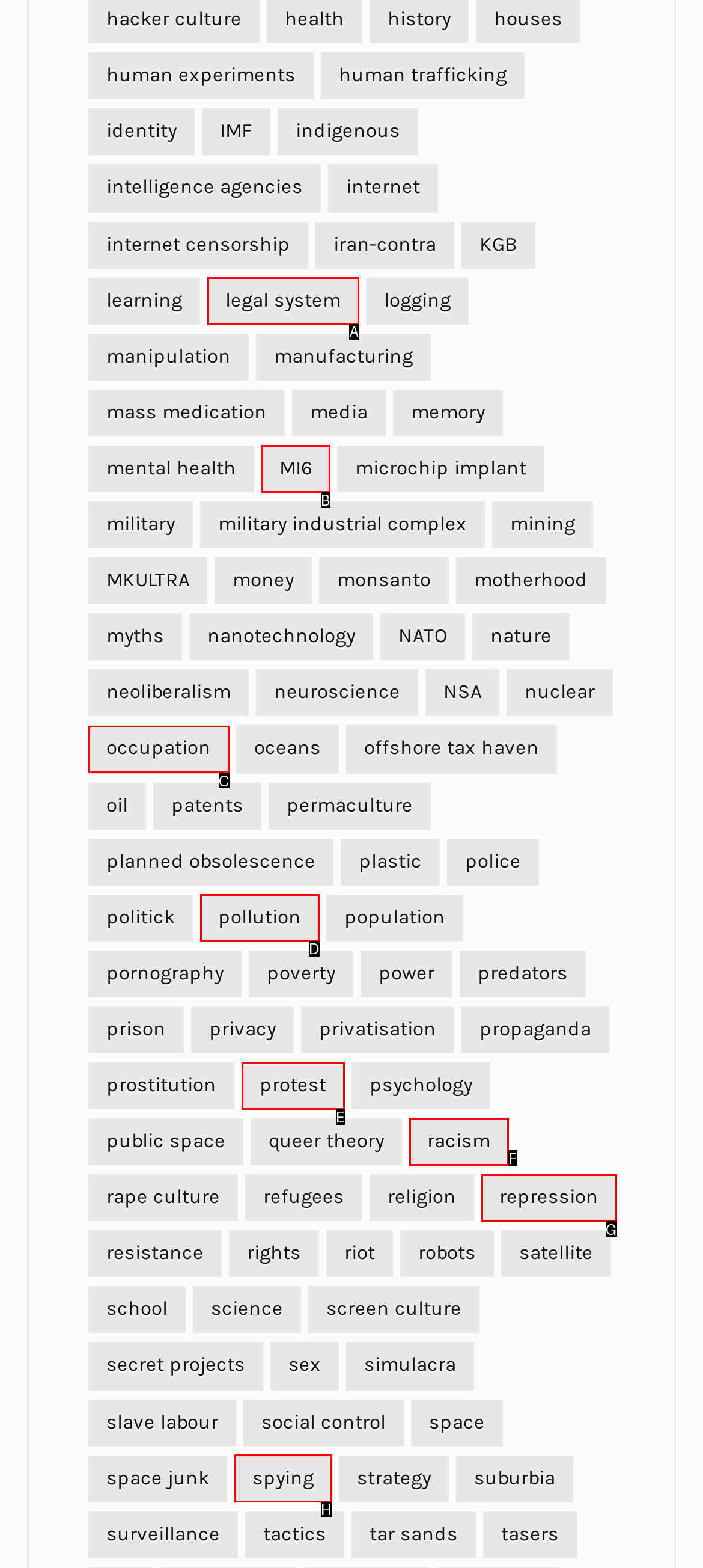Choose the option that matches the following description: repression
Answer with the letter of the correct option.

G